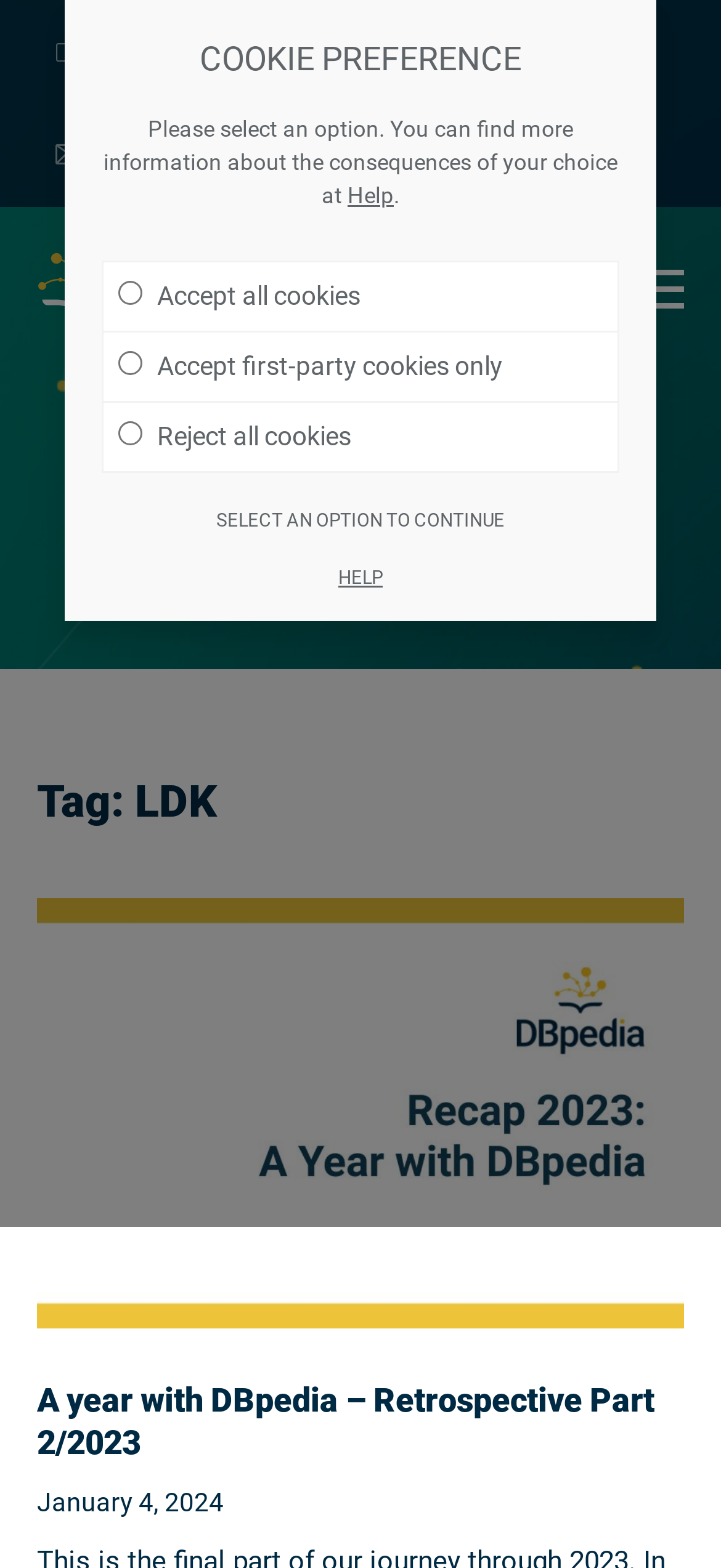Carefully observe the image and respond to the question with a detailed answer:
What is the purpose of the radio buttons?

By examining the surrounding text and elements, I found that the radio buttons are related to cookie preferences. The text 'COOKIE PREFERENCE' is nearby, and the radio buttons have options such as 'Accept all cookies' and 'Reject all cookies'. Therefore, the purpose of the radio buttons is to select a cookie preference.